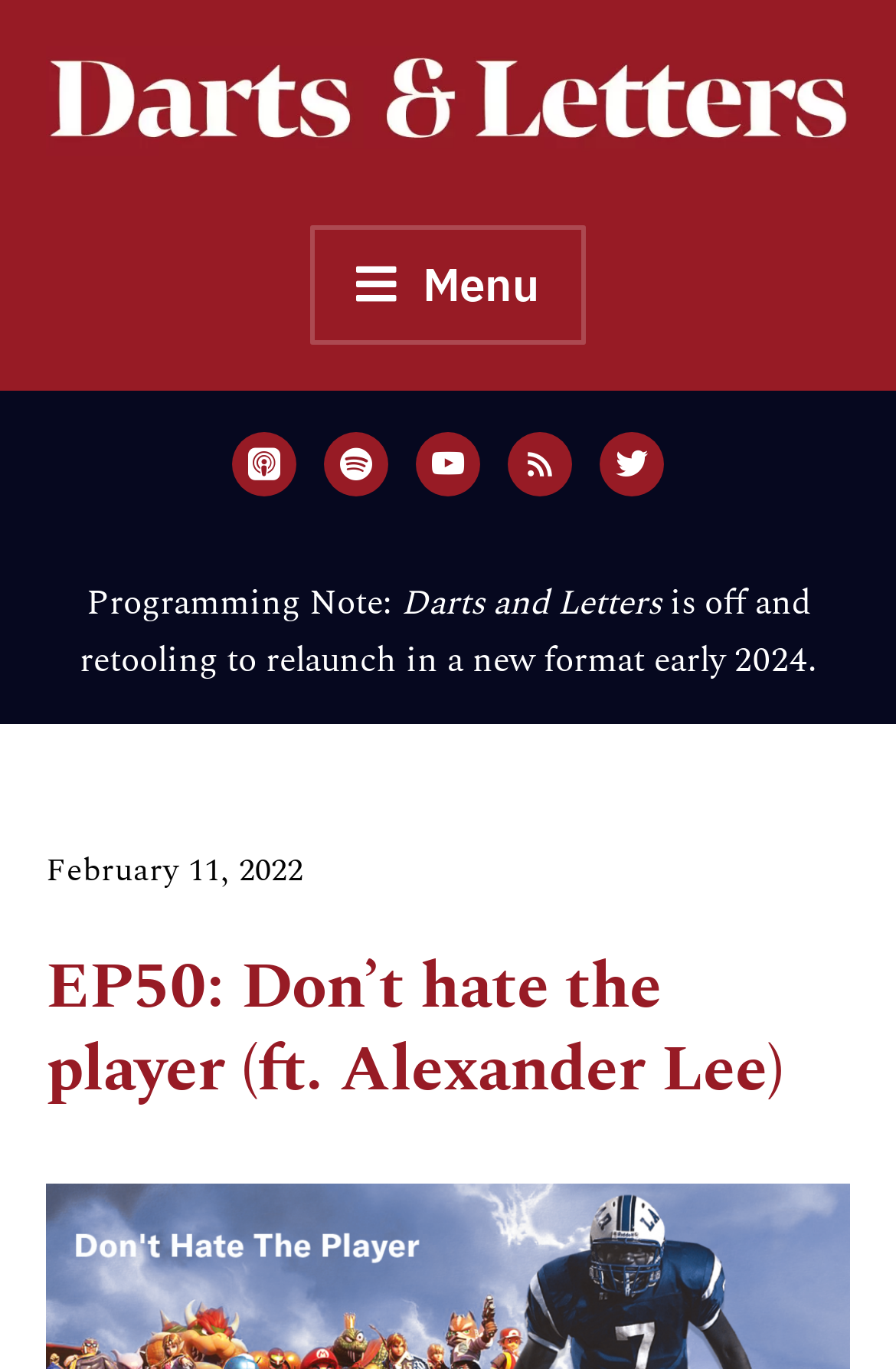Please predict the bounding box coordinates (top-left x, top-left y, bottom-right x, bottom-right y) for the UI element in the screenshot that fits the description: Menu Menu

[0.346, 0.164, 0.654, 0.251]